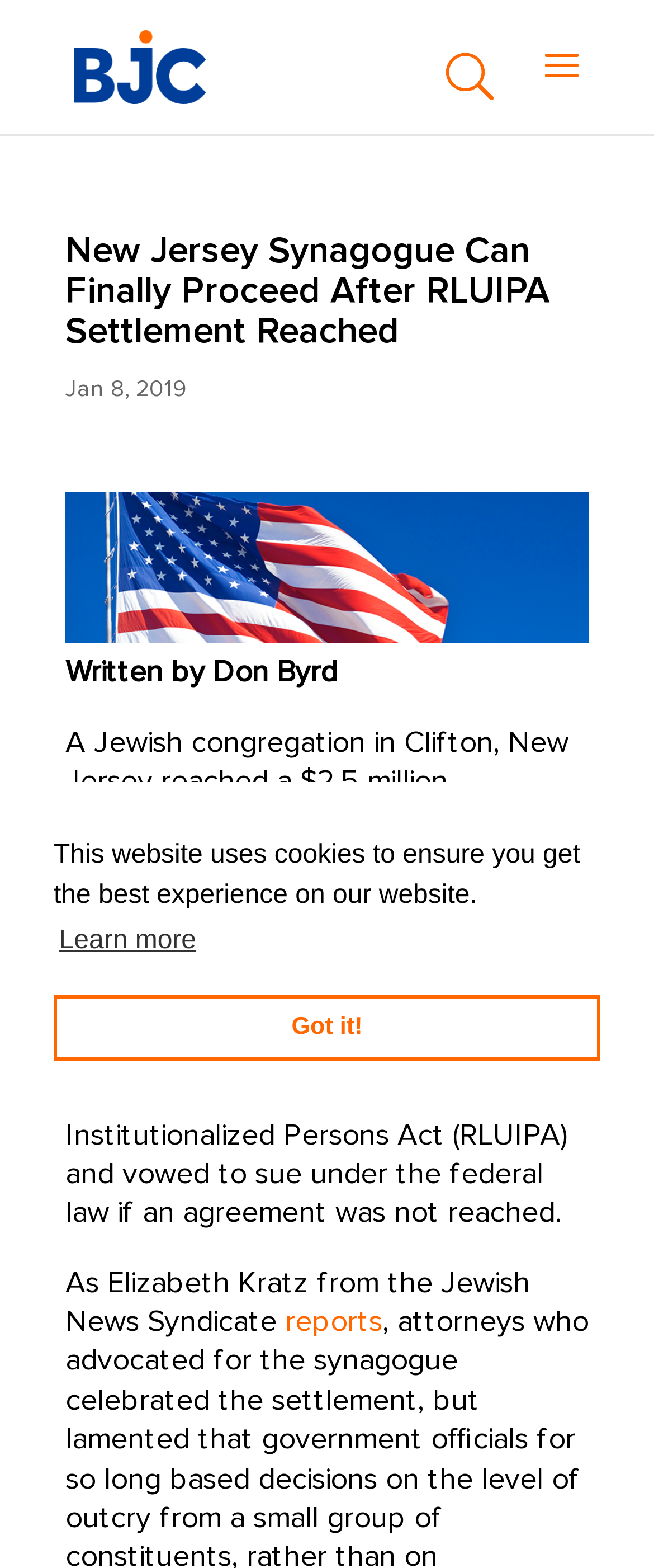What law was violated by the city?
Kindly give a detailed and elaborate answer to the question.

The answer can be found in the StaticText element with the text 'The resolution, which will allow the building project to go forward, reportedly comes after attorneys outlined the city’s violations of the Religious Land Use and Institutionalized Persons Act (RLUIPA) and vowed to sue under the federal law if an agreement was not reached.'